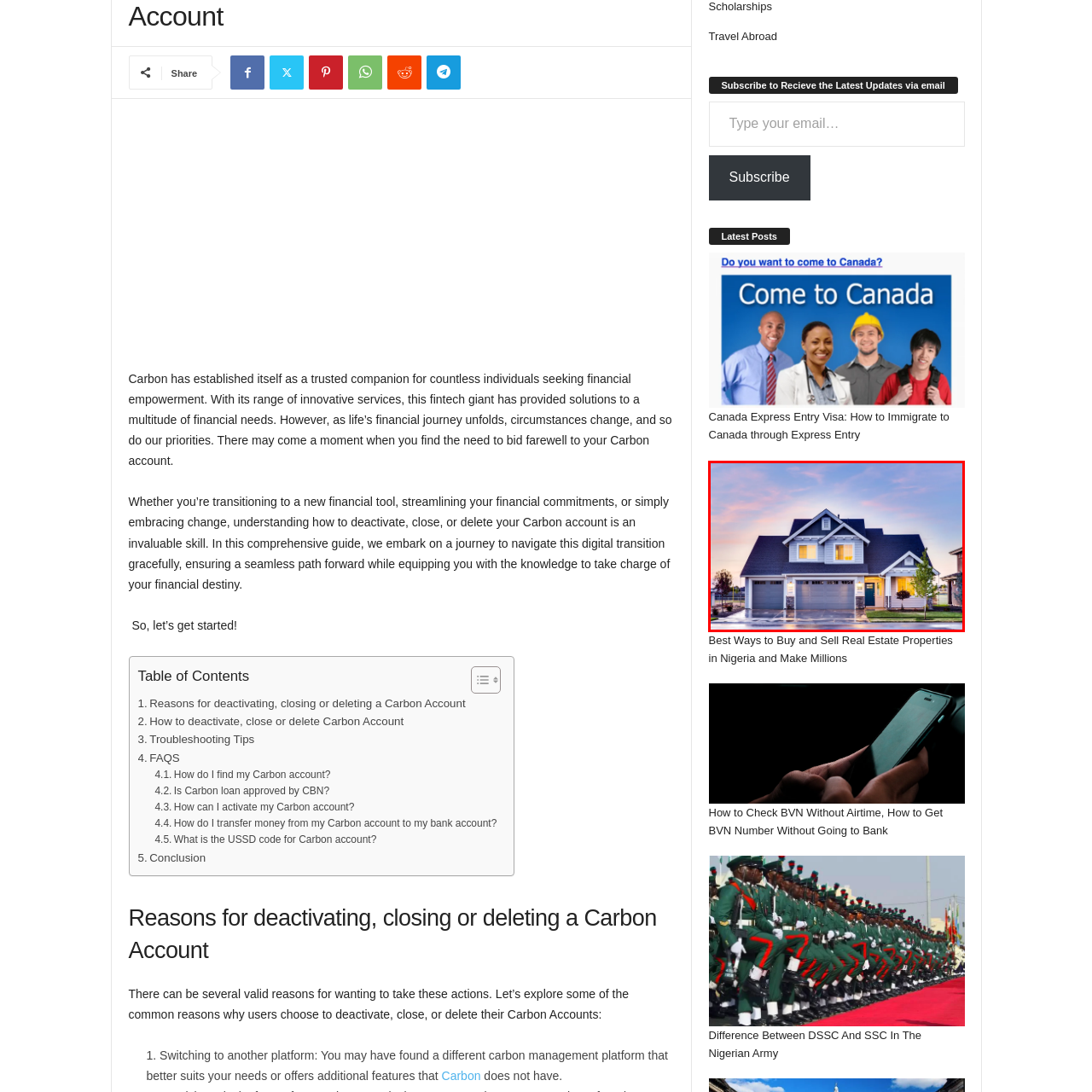How many garage doors does the house have?  
Concentrate on the image marked with the red box and respond with a detailed answer that is fully based on the content of the image.

The caption states that the house features two large garage doors, which can be seen in the front of the house.